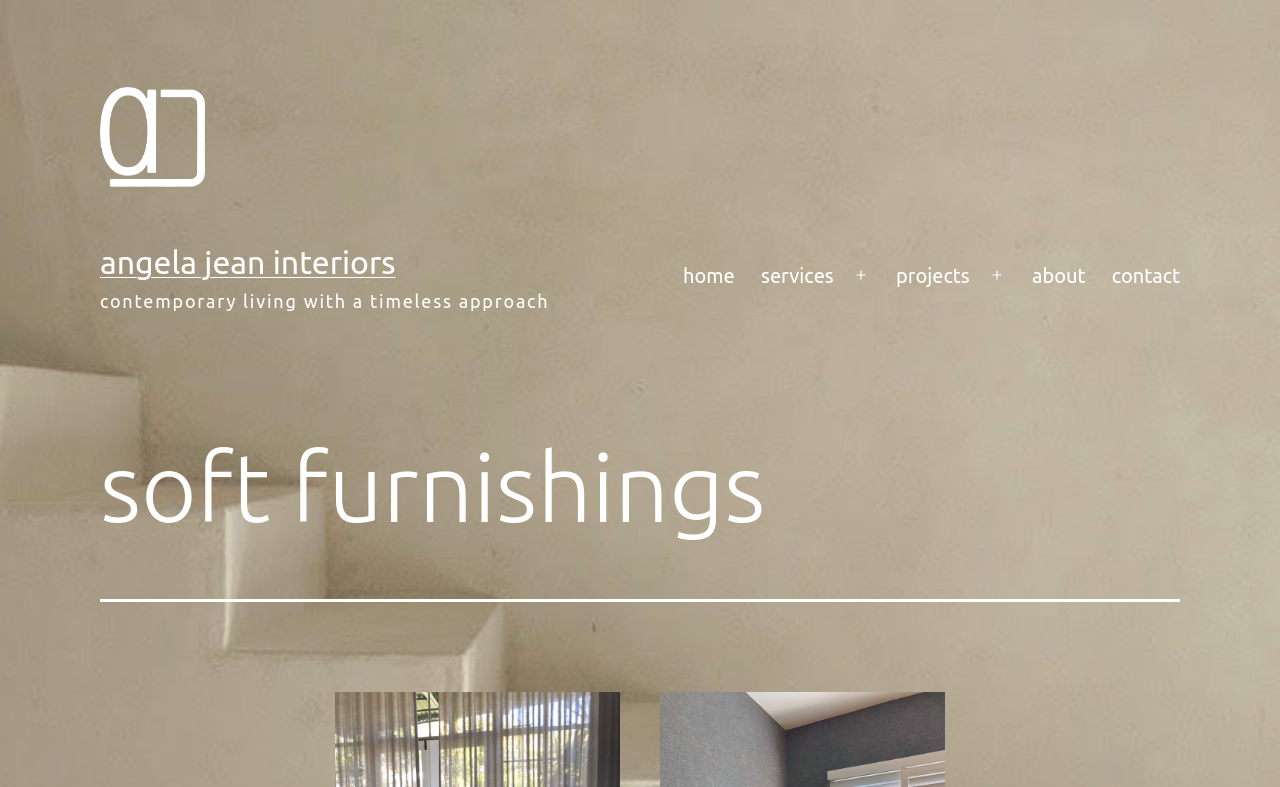Indicate the bounding box coordinates of the element that needs to be clicked to satisfy the following instruction: "learn about soft furnishings". The coordinates should be four float numbers between 0 and 1, i.e., [left, top, right, bottom].

[0.078, 0.551, 0.922, 0.685]